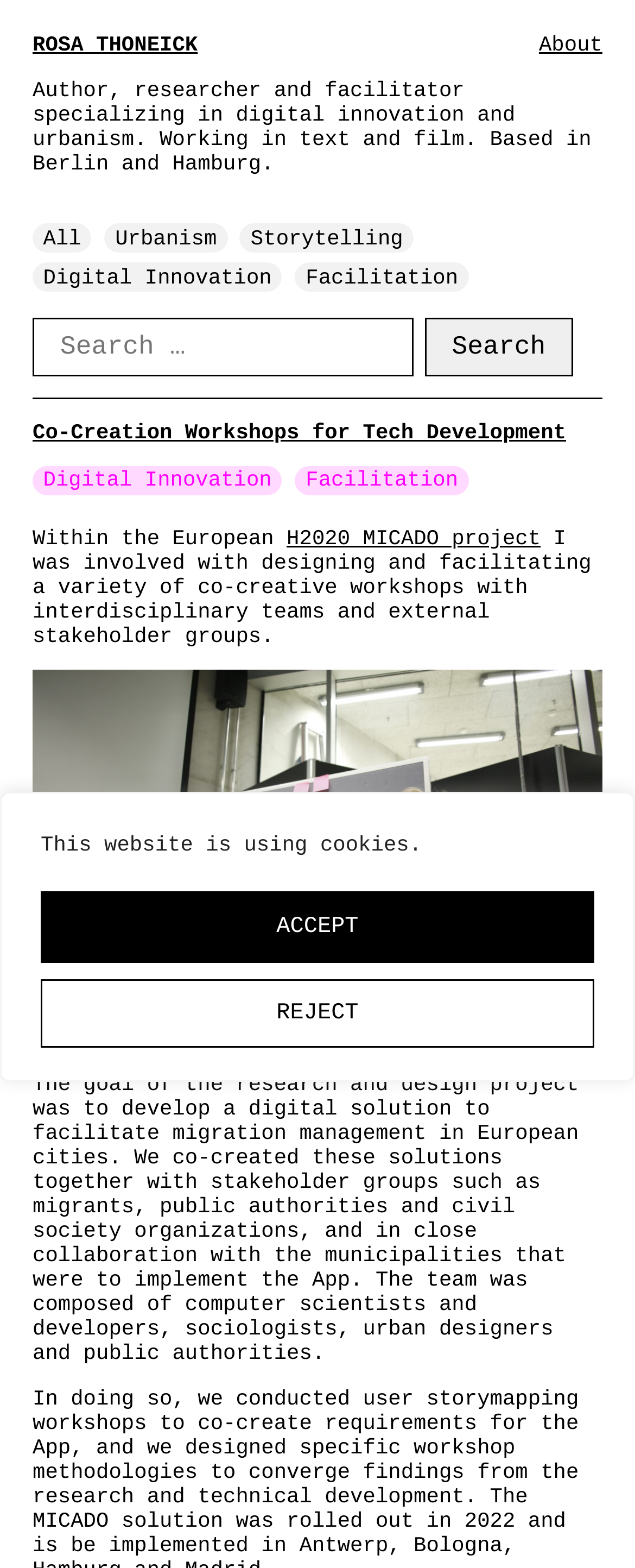Identify and provide the bounding box coordinates of the UI element described: "H2020 MICADO project". The coordinates should be formatted as [left, top, right, bottom], with each number being a float between 0 and 1.

[0.451, 0.336, 0.851, 0.352]